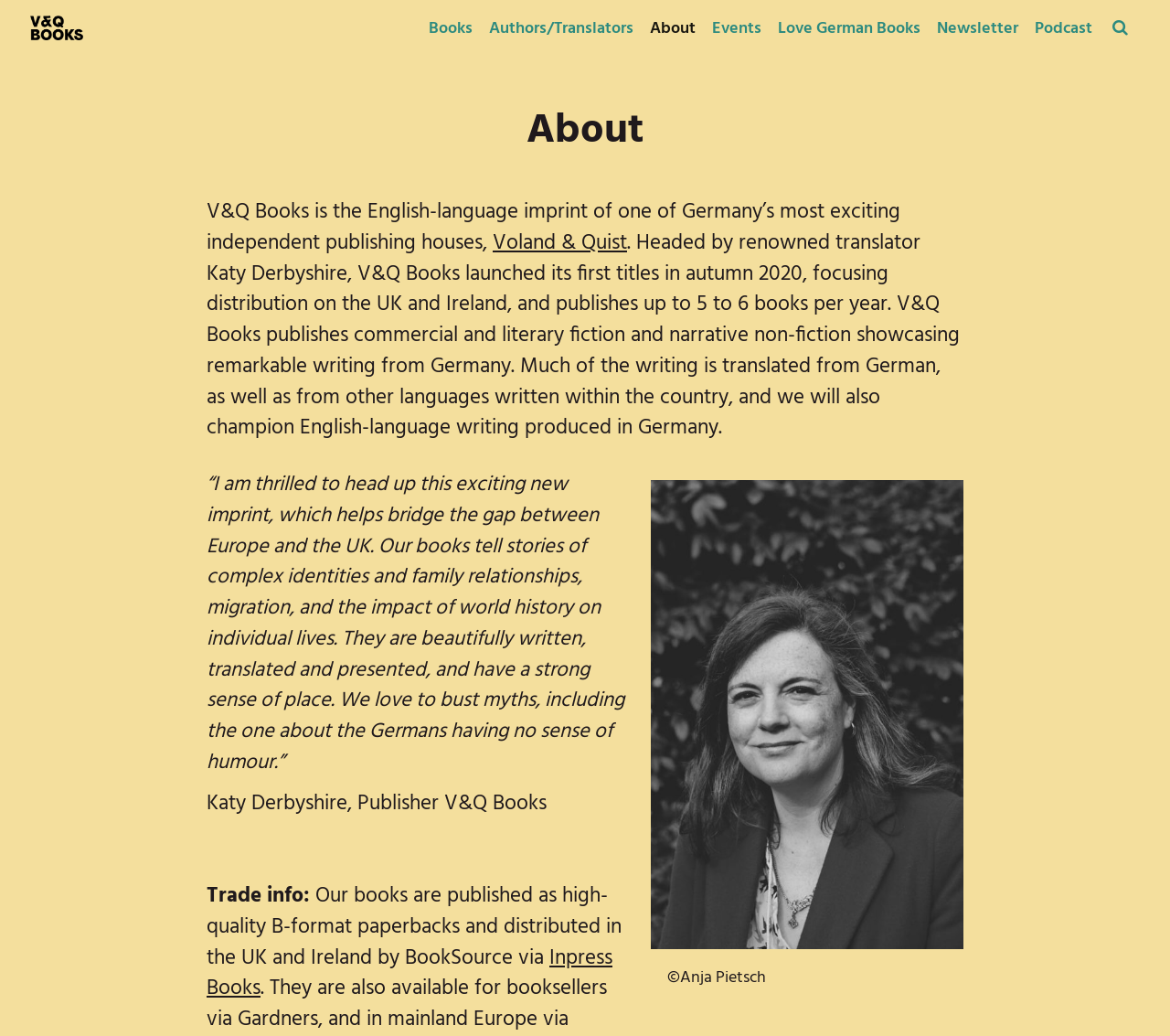How many books does V&Q Books publish per year?
Answer the question based on the image using a single word or a brief phrase.

5 to 6